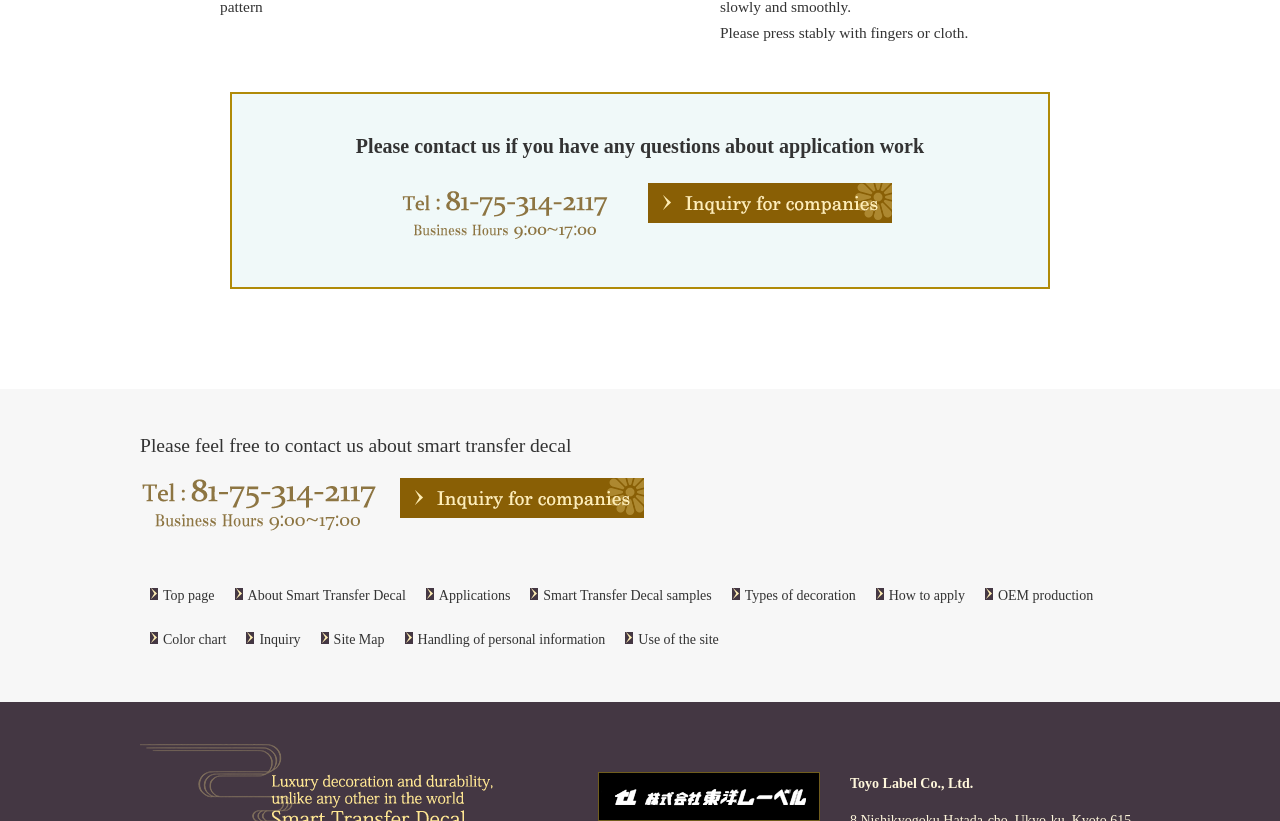Kindly provide the bounding box coordinates of the section you need to click on to fulfill the given instruction: "Inquire about OEM production".

[0.769, 0.711, 0.854, 0.74]